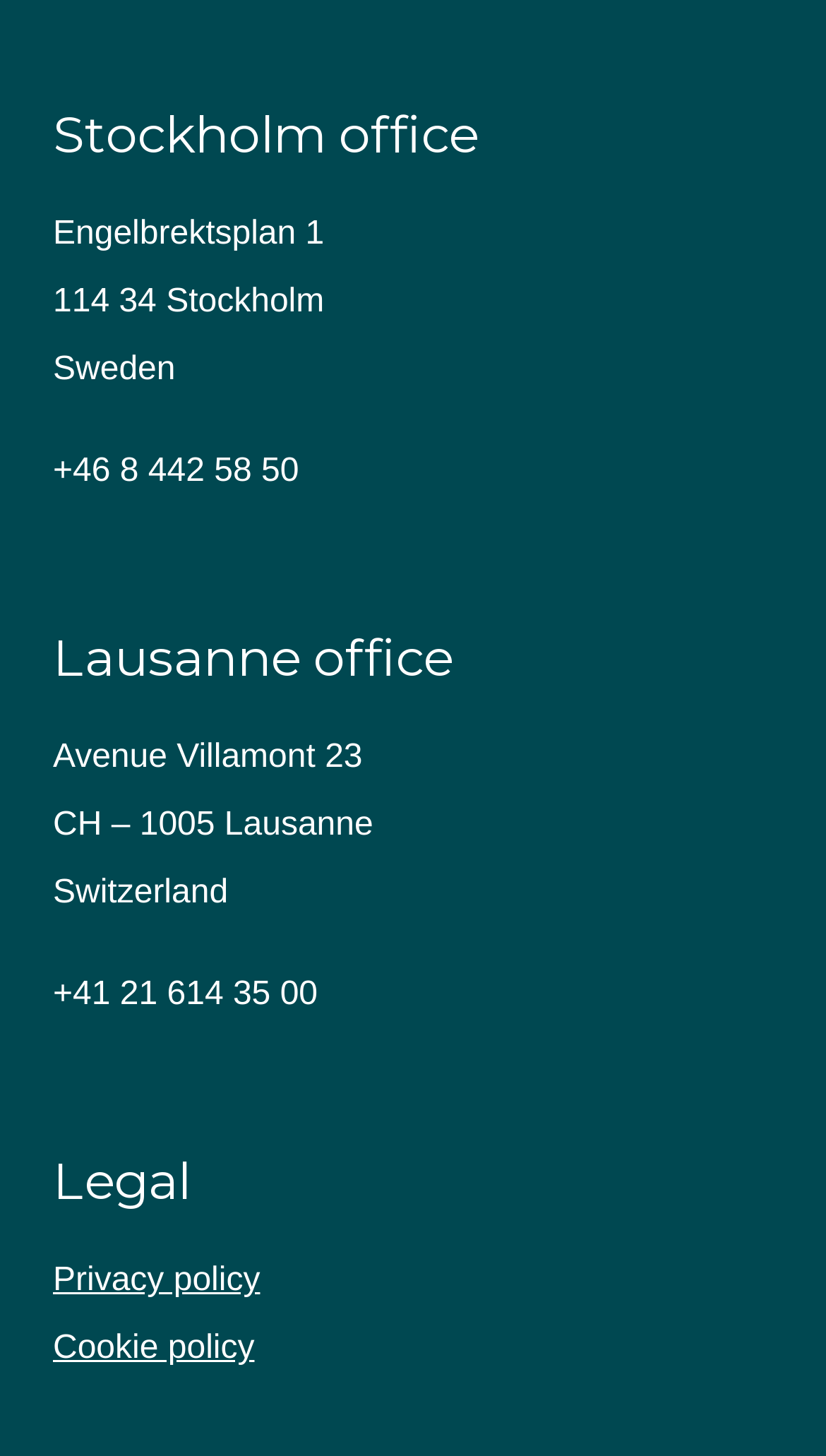What is the street address of the Stockholm office?
Using the information from the image, give a concise answer in one word or a short phrase.

Engelbrektsplan 1